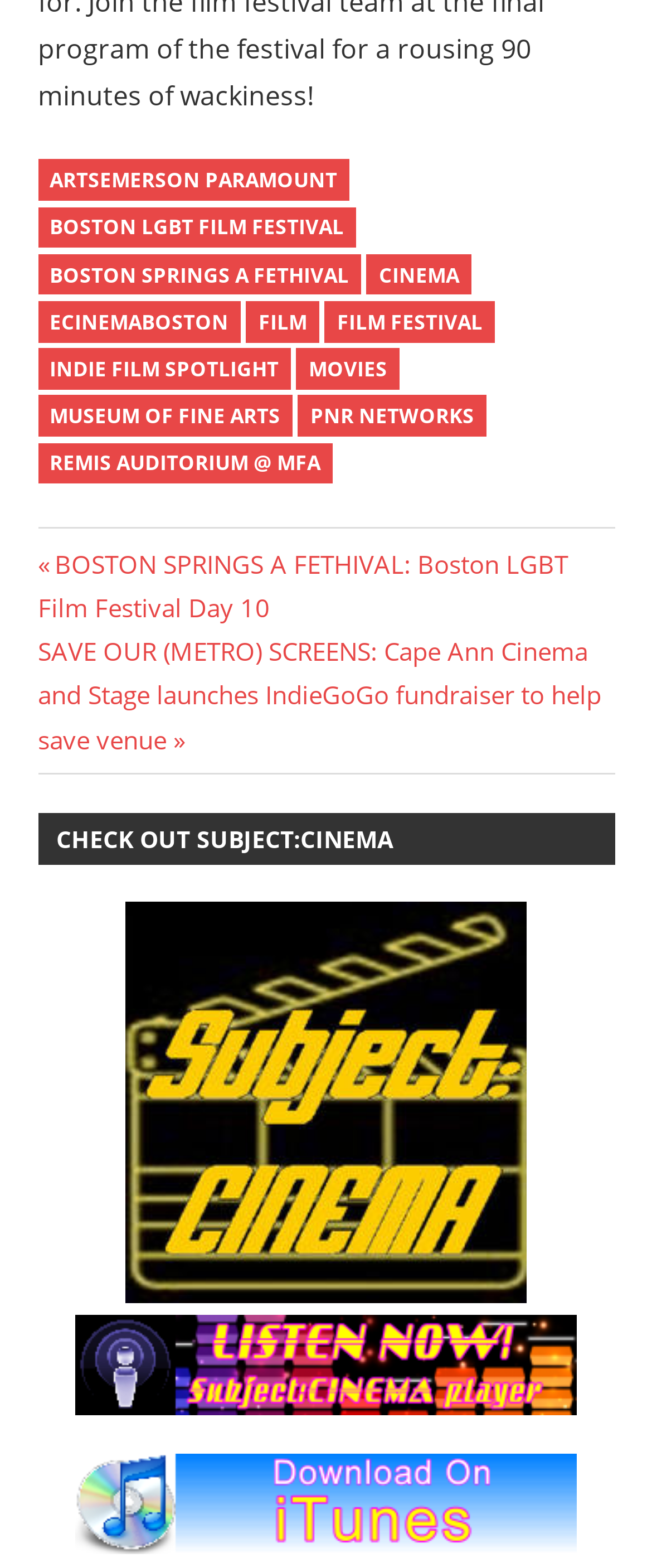Locate the bounding box coordinates of the area that needs to be clicked to fulfill the following instruction: "Click on ARTSEMERSON PARAMOUNT link". The coordinates should be in the format of four float numbers between 0 and 1, namely [left, top, right, bottom].

[0.058, 0.102, 0.536, 0.128]